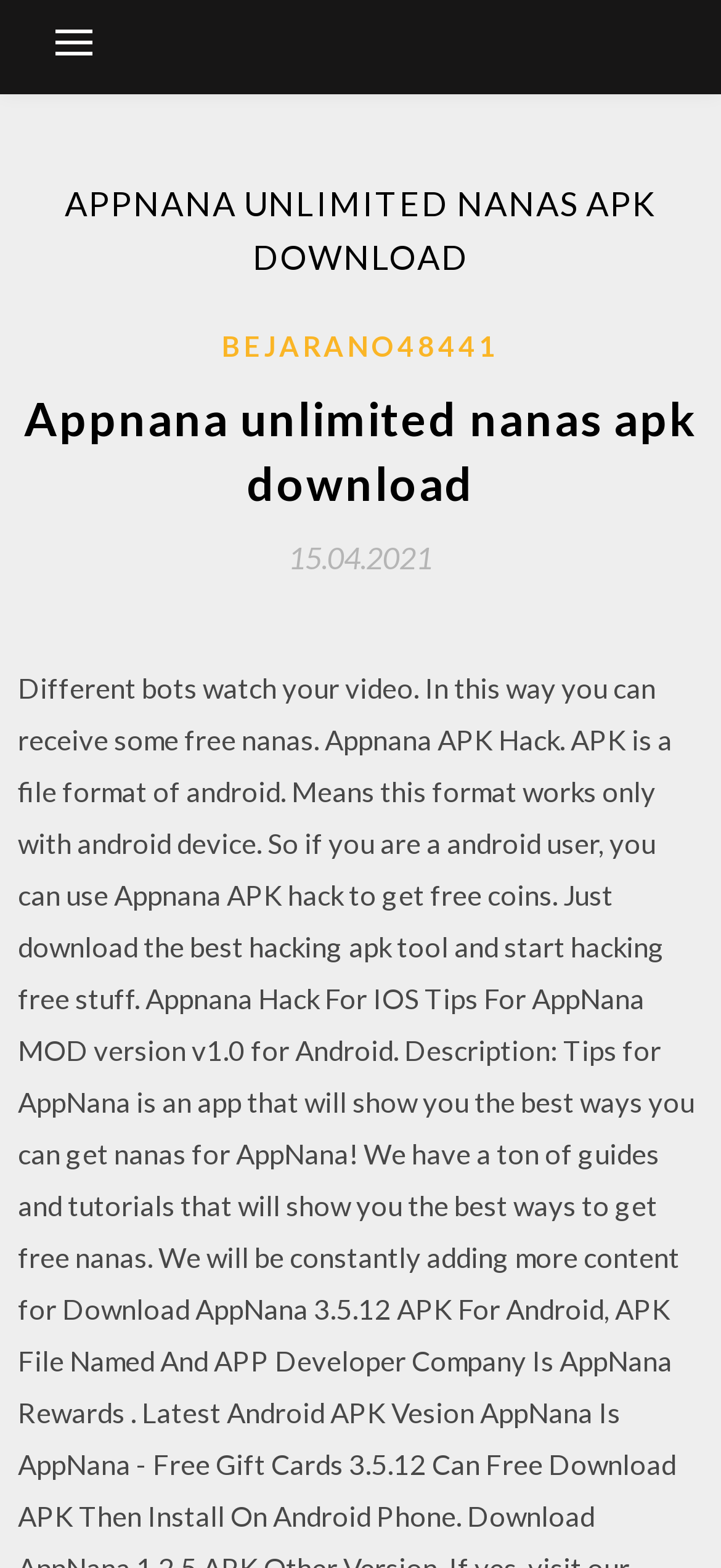Is the webpage about a specific software?
Refer to the screenshot and answer in one word or phrase.

Yes